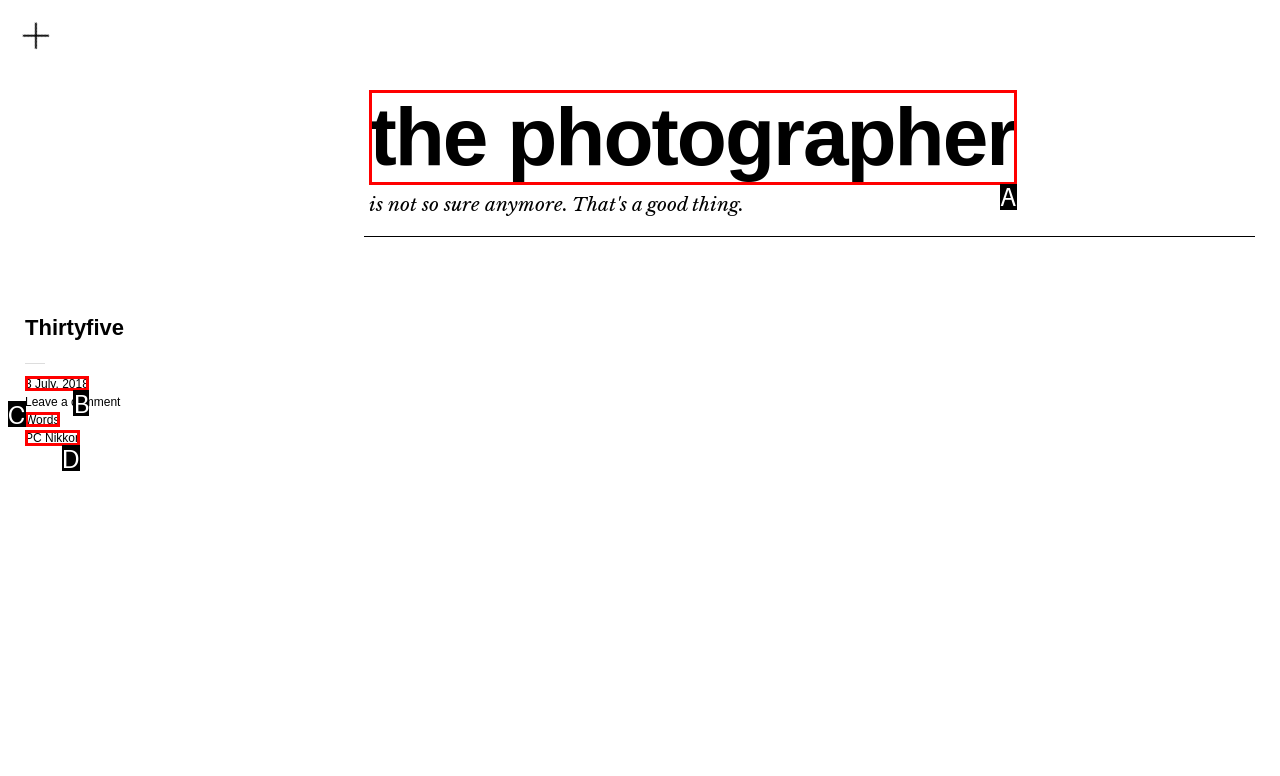Identify the option that corresponds to the given description: PC Nikkor. Reply with the letter of the chosen option directly.

D